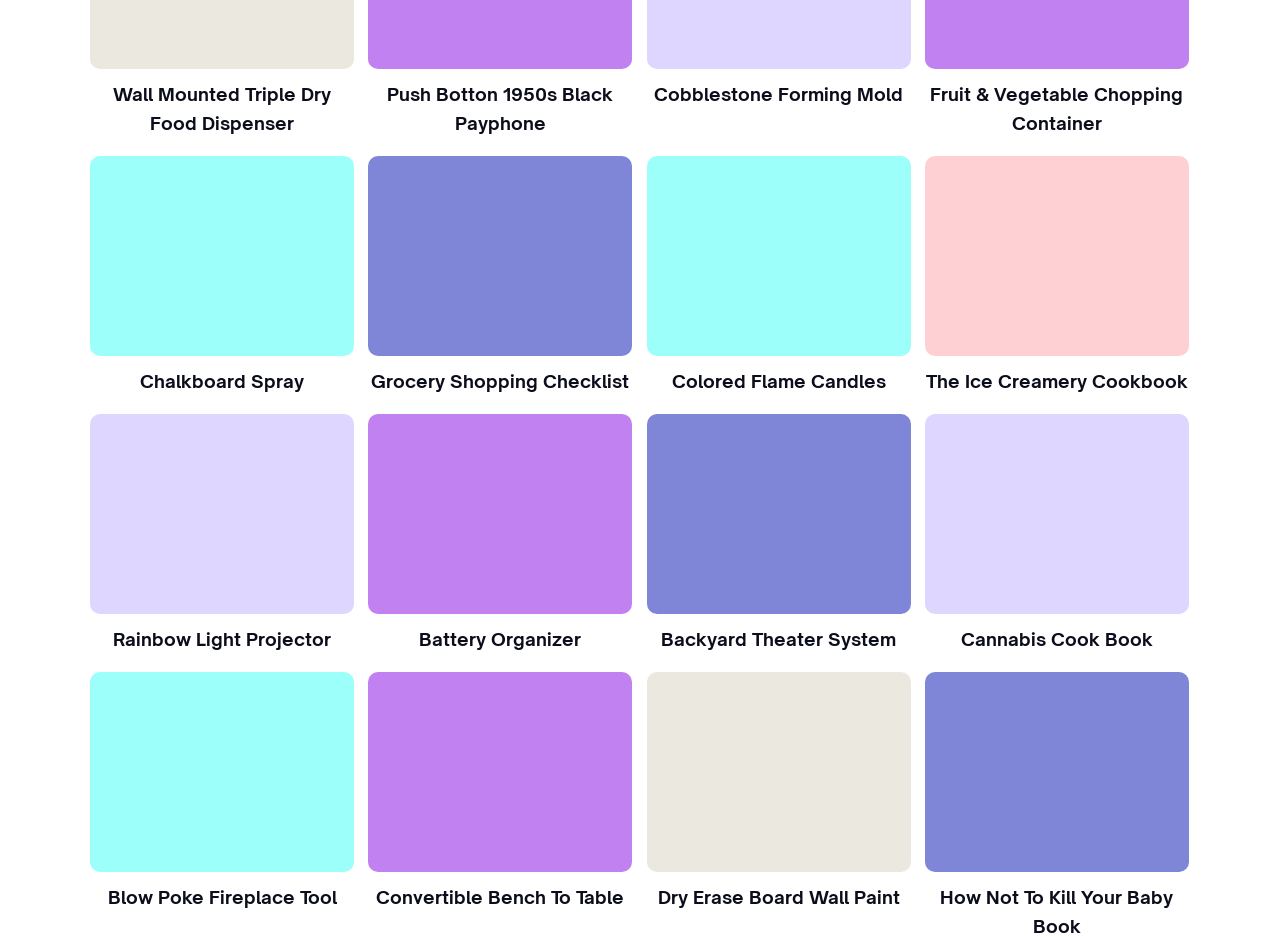Please identify the bounding box coordinates of the clickable element to fulfill the following instruction: "View the image of 'Chalkboard Spray'". The coordinates should be four float numbers between 0 and 1, i.e., [left, top, right, bottom].

[0.07, 0.167, 0.277, 0.38]